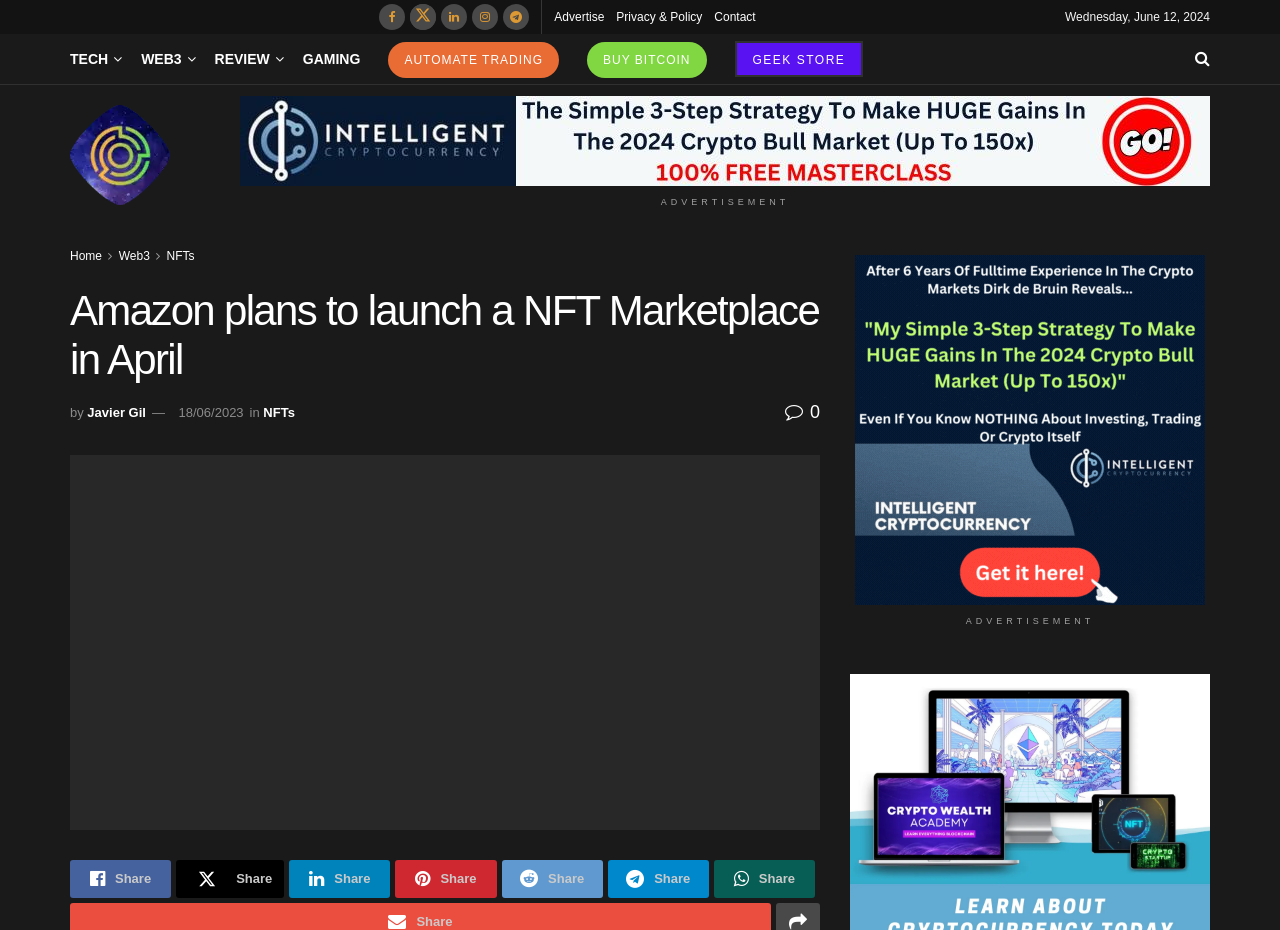Identify the bounding box coordinates of the element to click to follow this instruction: 'Click on the 'TECH' category'. Ensure the coordinates are four float values between 0 and 1, provided as [left, top, right, bottom].

[0.055, 0.048, 0.093, 0.078]